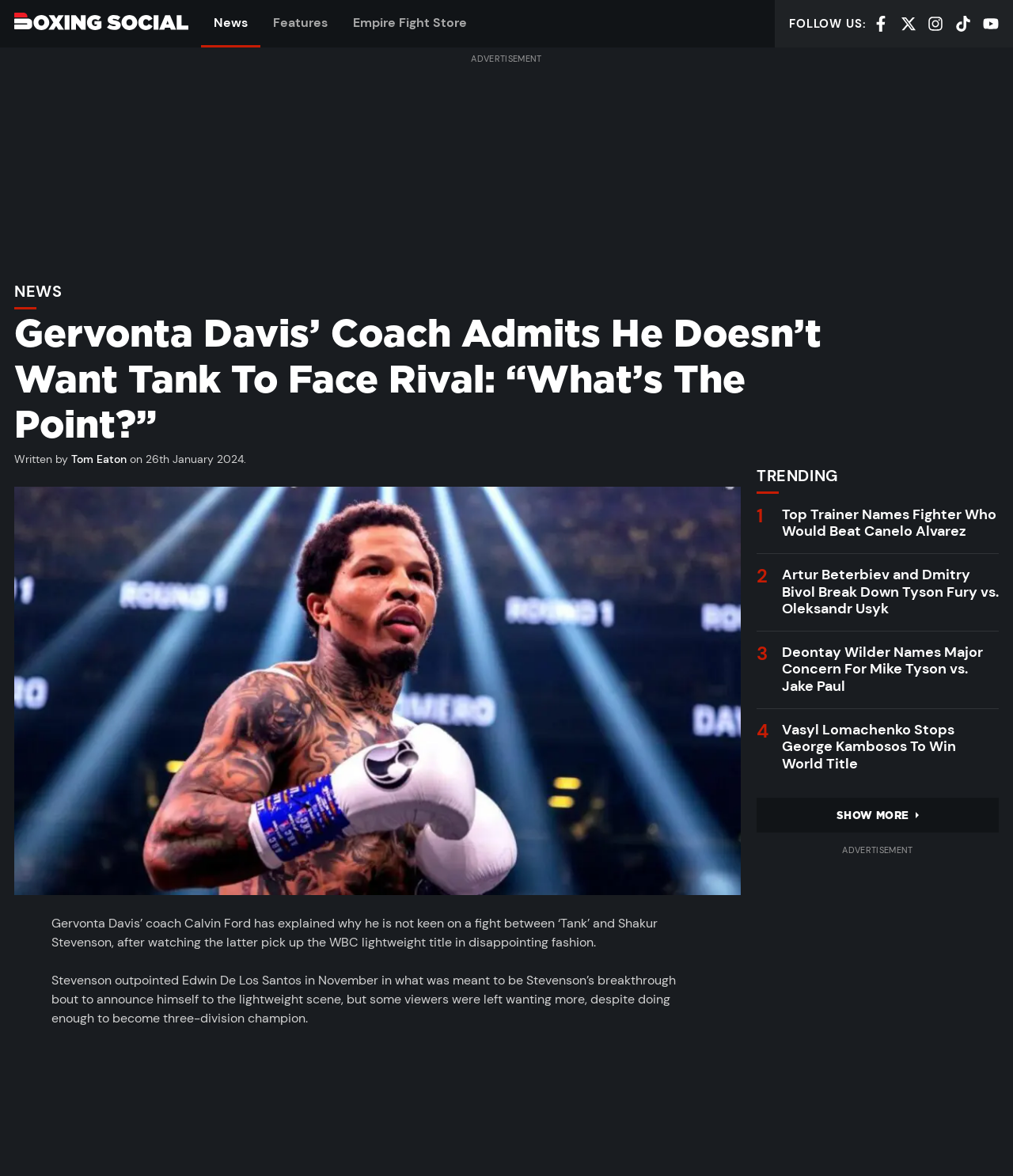Refer to the screenshot and give an in-depth answer to this question: Who wrote the article?

The author of the article can be found below the main heading, where it says 'Written by Tom Eaton'.